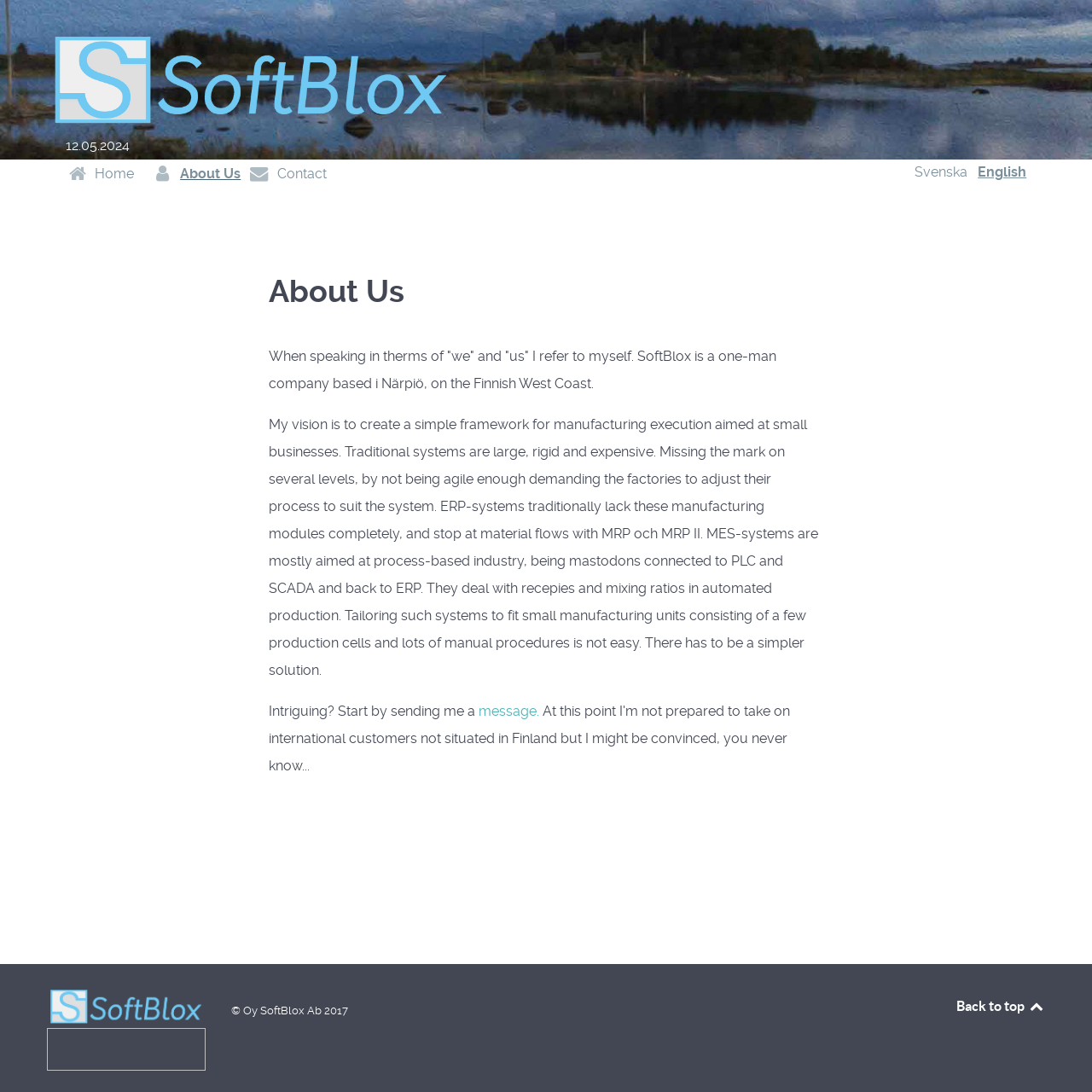Determine the bounding box coordinates for the region that must be clicked to execute the following instruction: "Click the About Us link".

[0.138, 0.146, 0.22, 0.172]